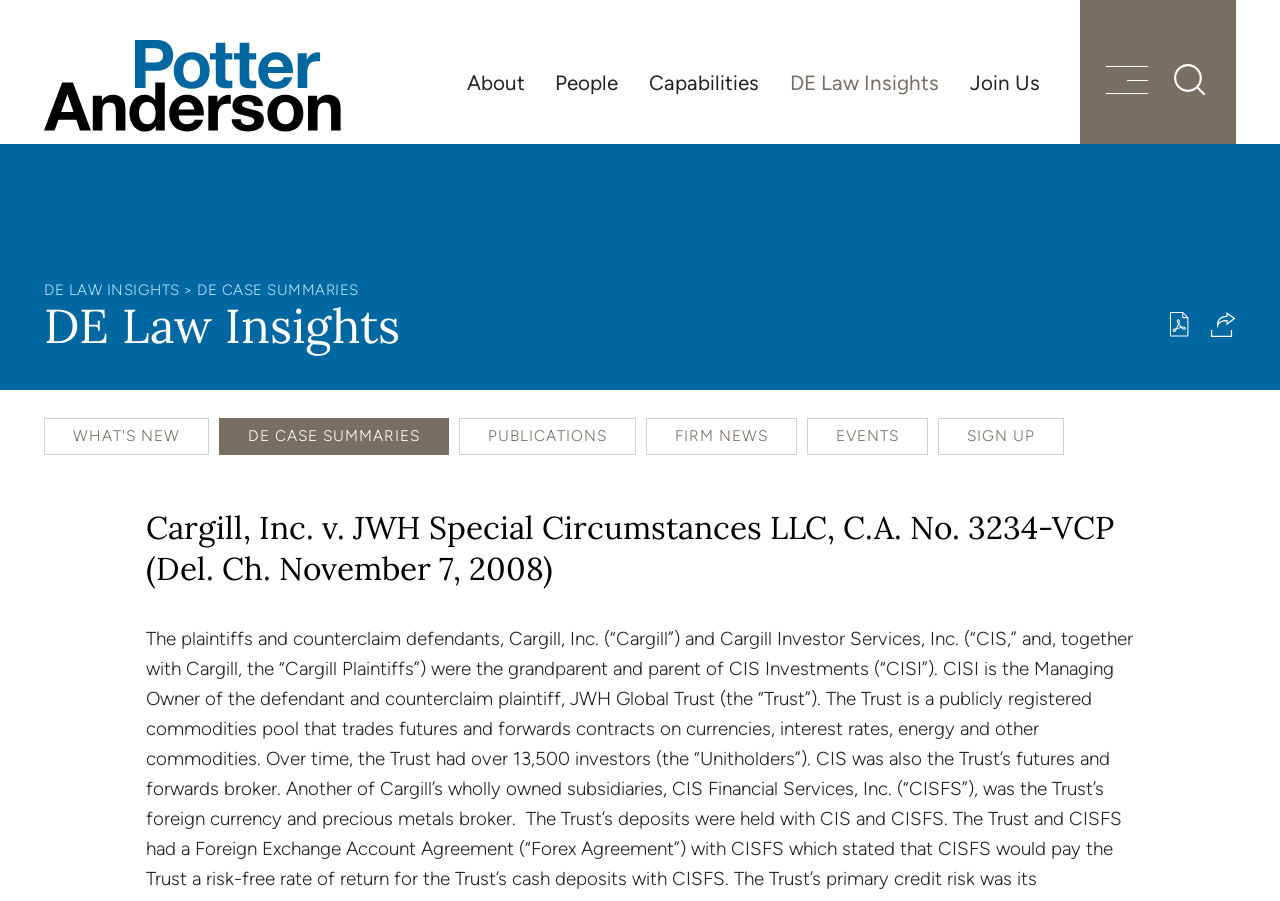Respond to the question below with a concise word or phrase:
What is the name of the link that allows users to print a PDF?

Print PDF